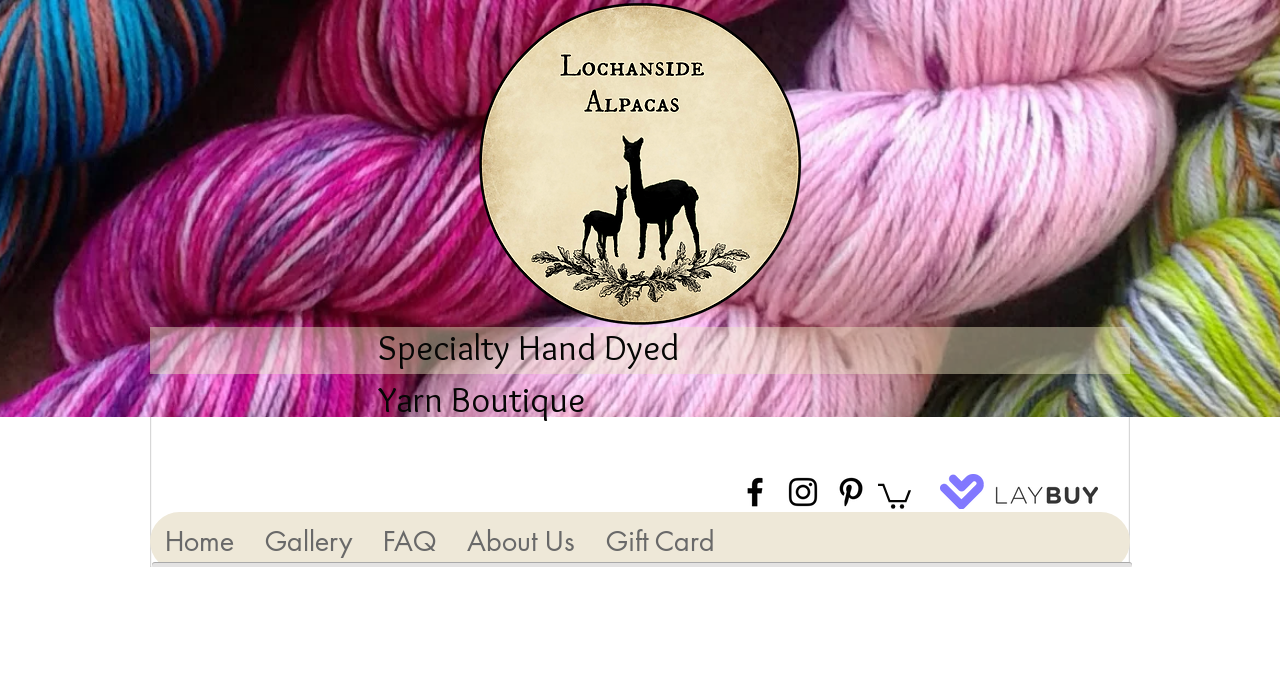Provide the bounding box coordinates of the HTML element this sentence describes: "aria-label="Black Pinterest Icon"". The bounding box coordinates consist of four float numbers between 0 and 1, i.e., [left, top, right, bottom].

[0.65, 0.691, 0.68, 0.746]